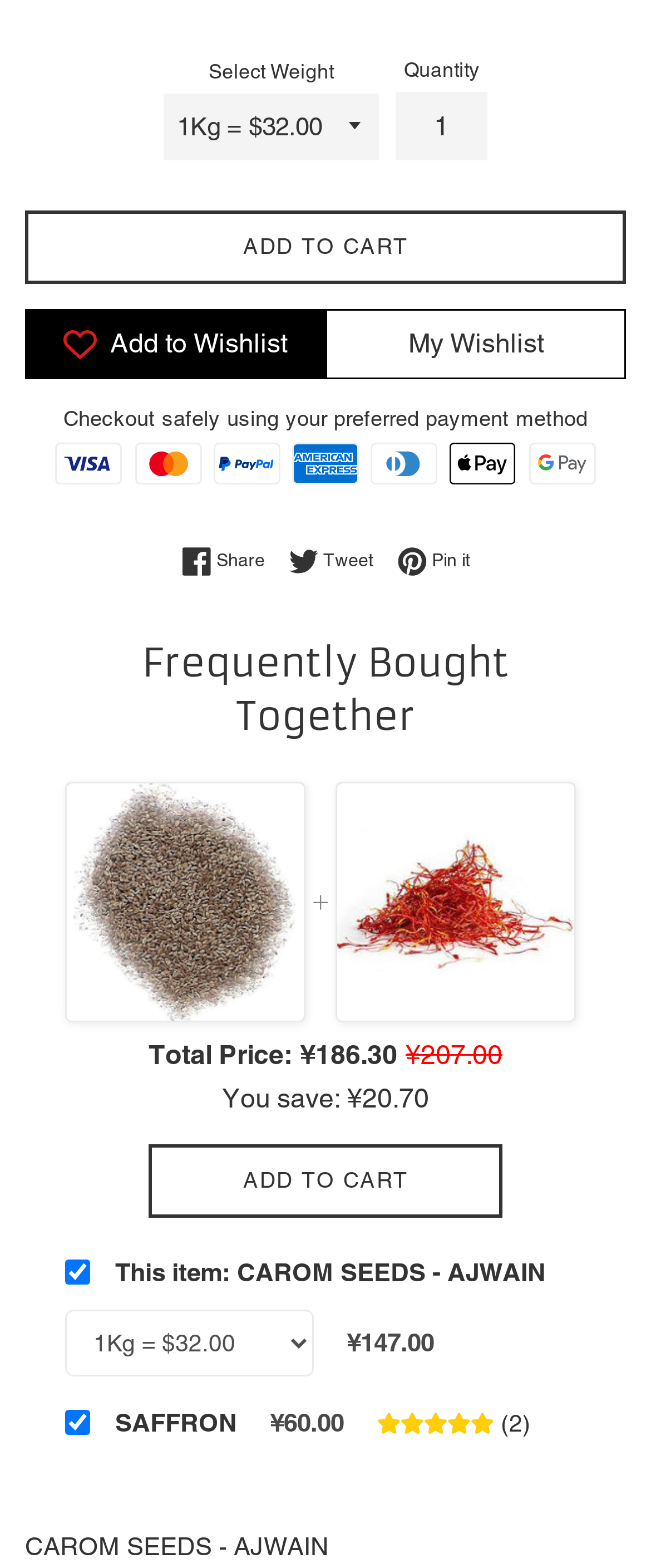Identify the bounding box coordinates of the area you need to click to perform the following instruction: "Click My Wishlist".

[0.5, 0.198, 0.962, 0.242]